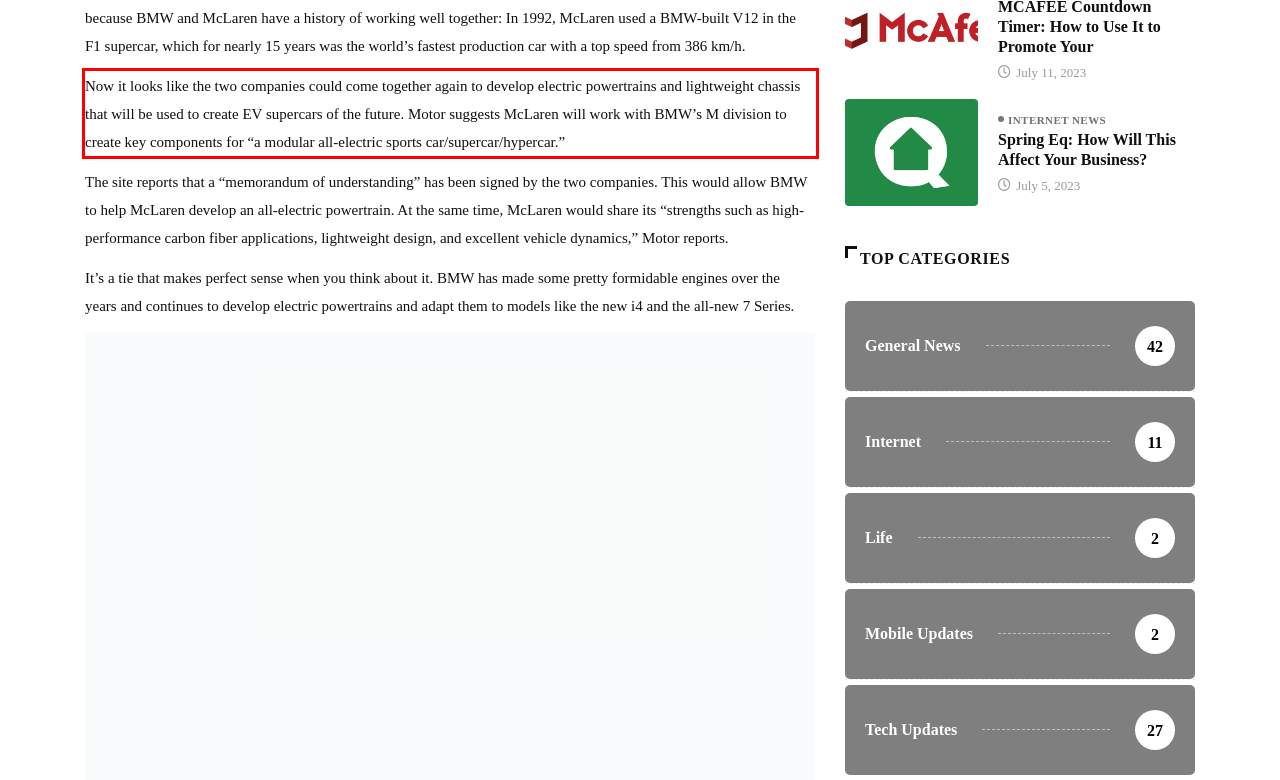Examine the webpage screenshot, find the red bounding box, and extract the text content within this marked area.

Now it looks like the two companies could come together again to develop electric powertrains and lightweight chassis that will be used to create EV supercars of the future. Motor suggests McLaren will work with BMW’s M division to create key components for “a modular all-electric sports car/supercar/hypercar.”